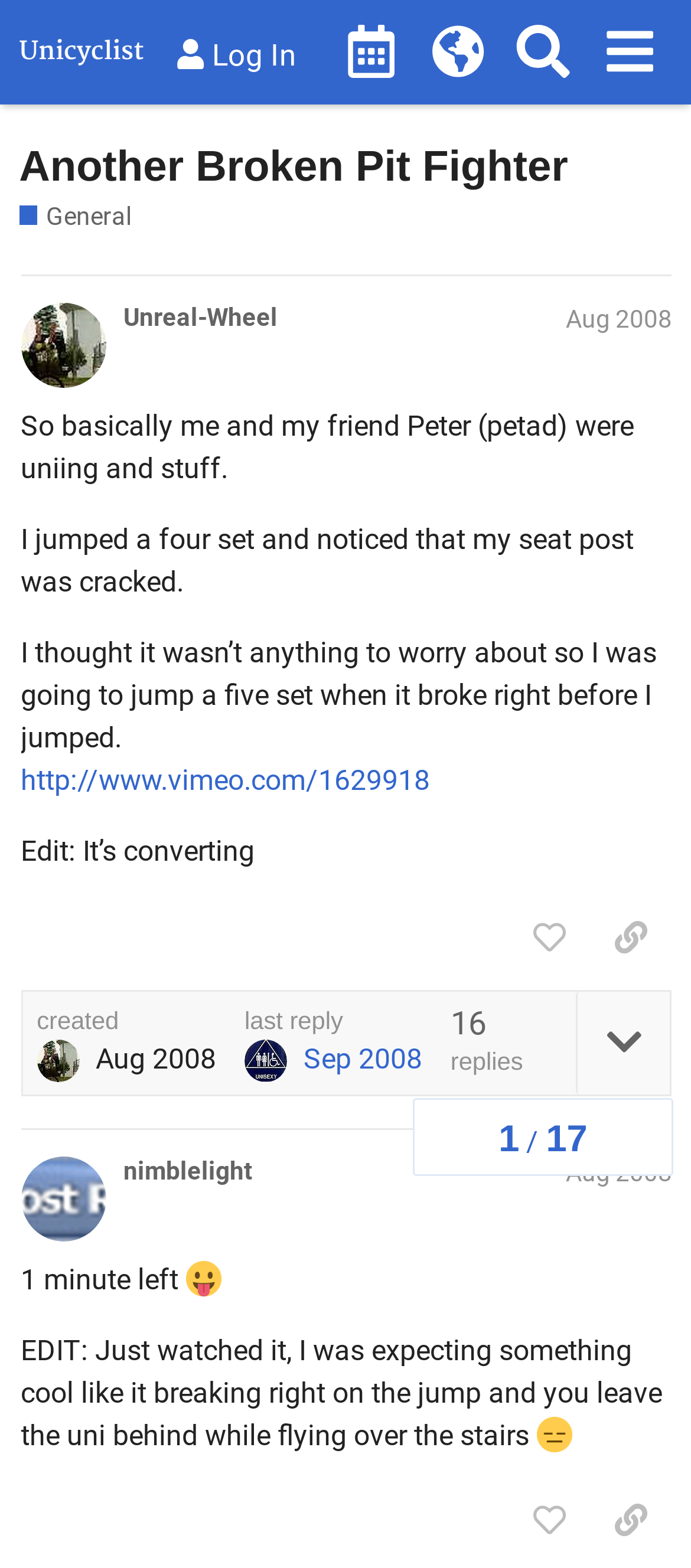What is the purpose of the 'Search' button?
Please use the image to provide a one-word or short phrase answer.

to search the website